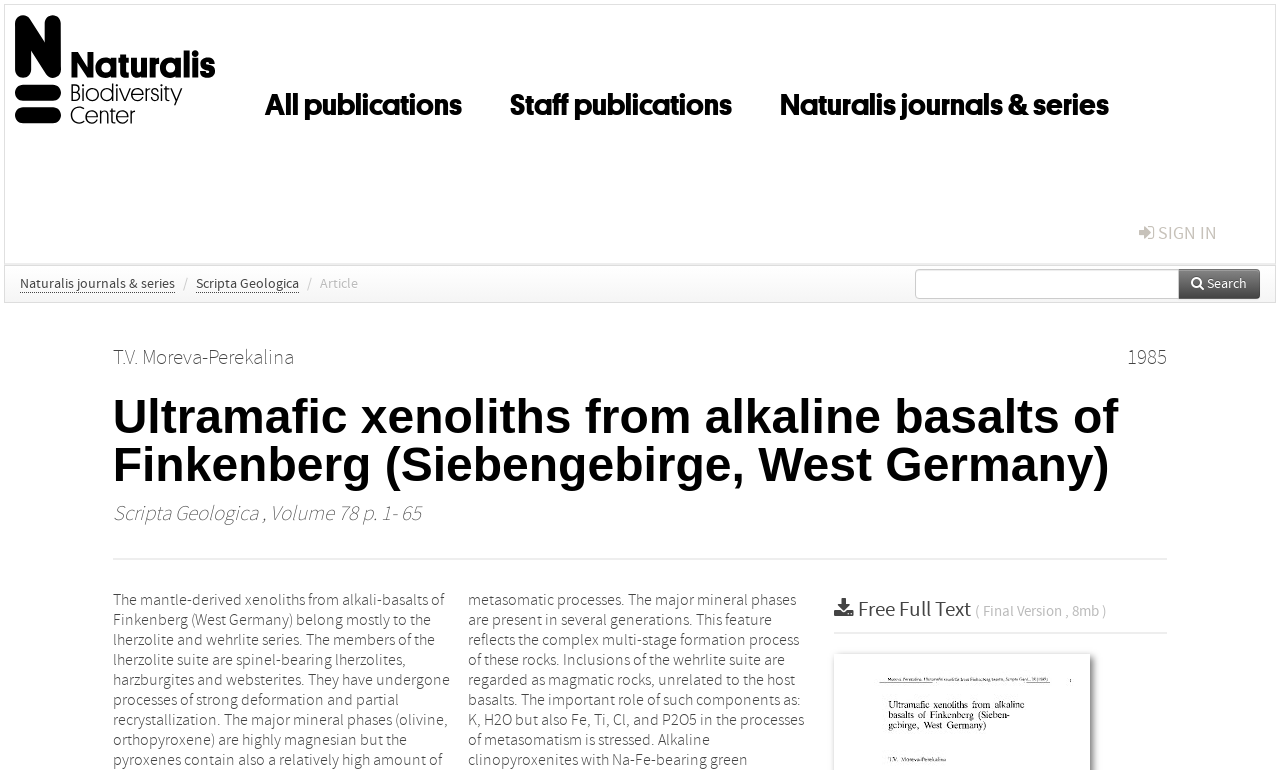Respond to the question below with a concise word or phrase:
What is the volume number of the journal?

78